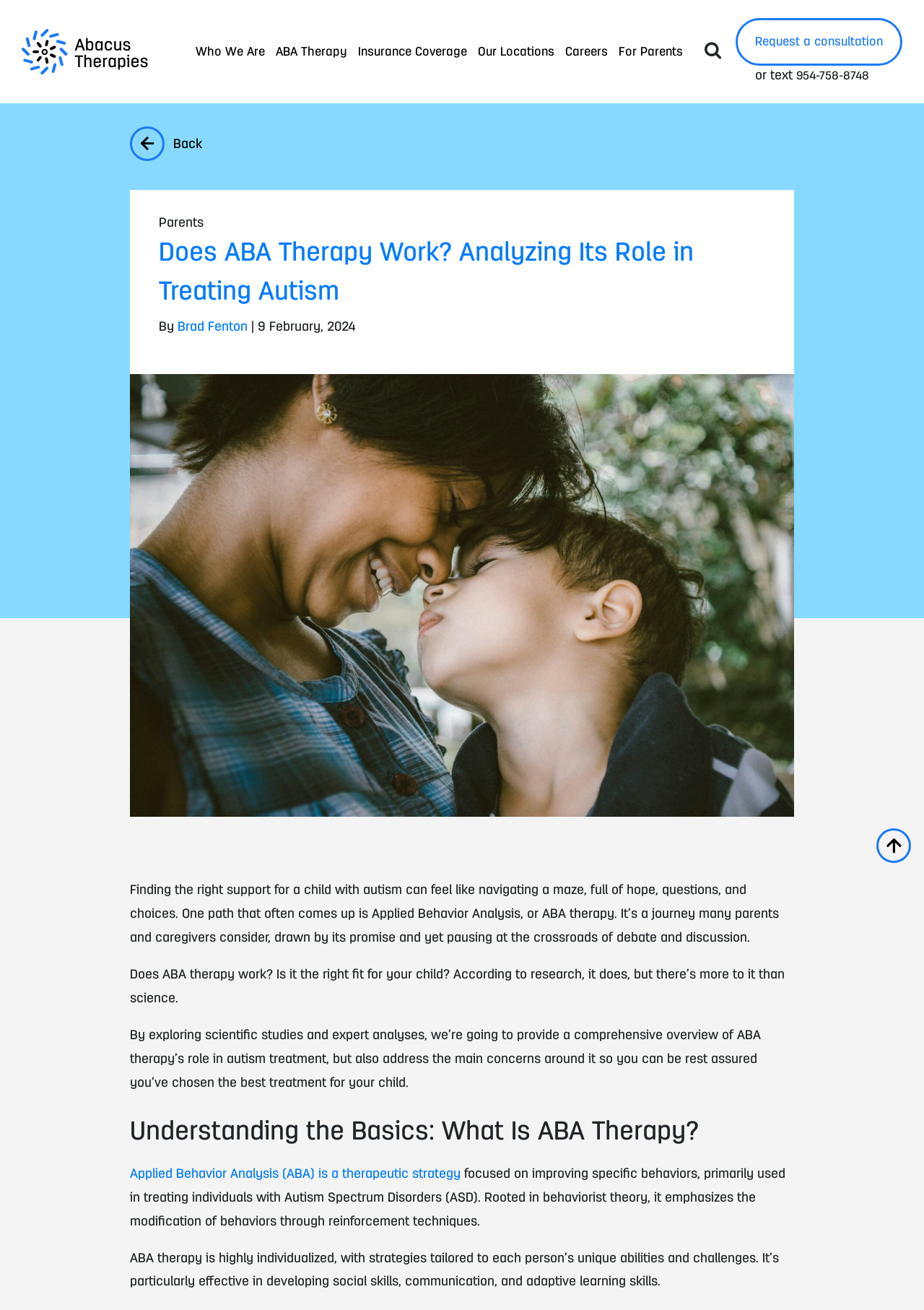Specify the bounding box coordinates of the area to click in order to follow the given instruction: "Click the logo."

[0.023, 0.033, 0.16, 0.044]